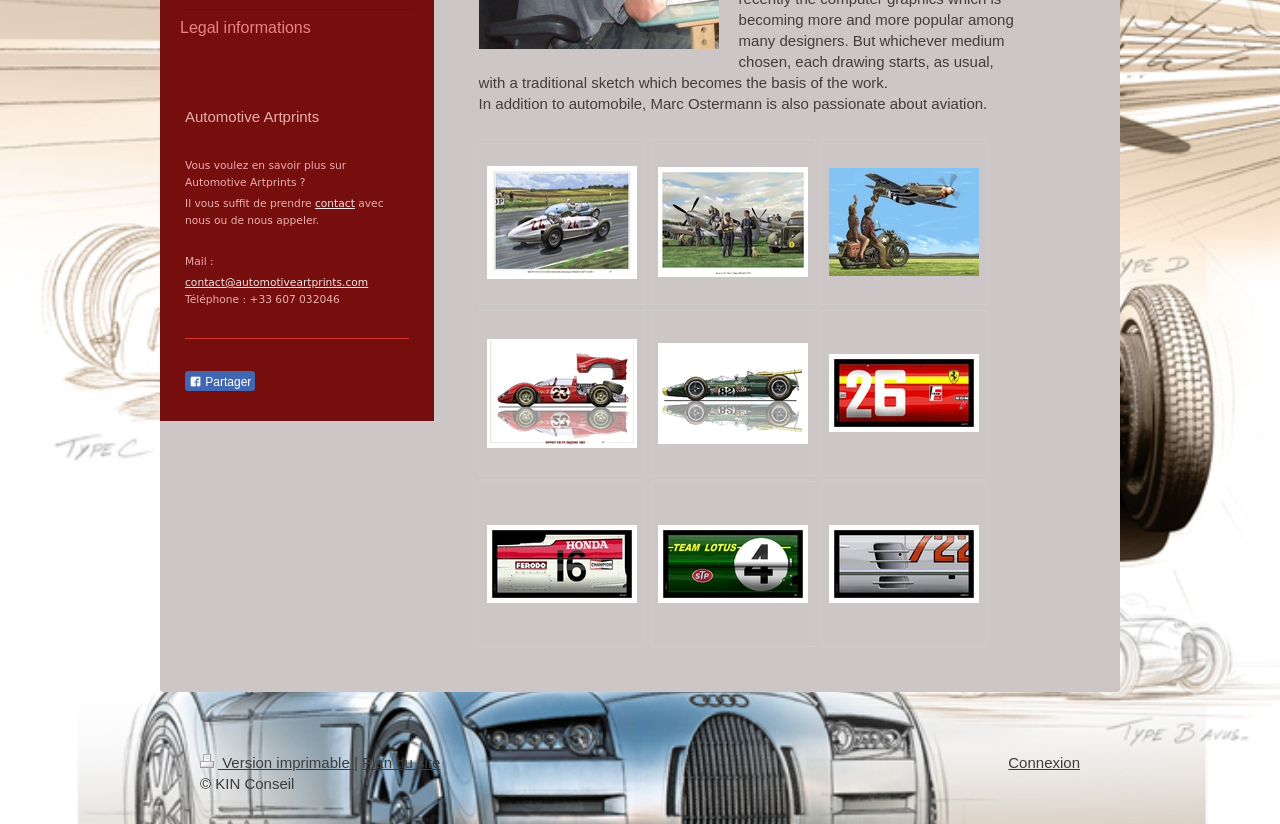Bounding box coordinates are specified in the format (top-left x, top-left y, bottom-right x, bottom-right y). All values are floating point numbers bounded between 0 and 1. Please provide the bounding box coordinate of the region this sentence describes: Connexion

[0.788, 0.916, 0.844, 0.936]